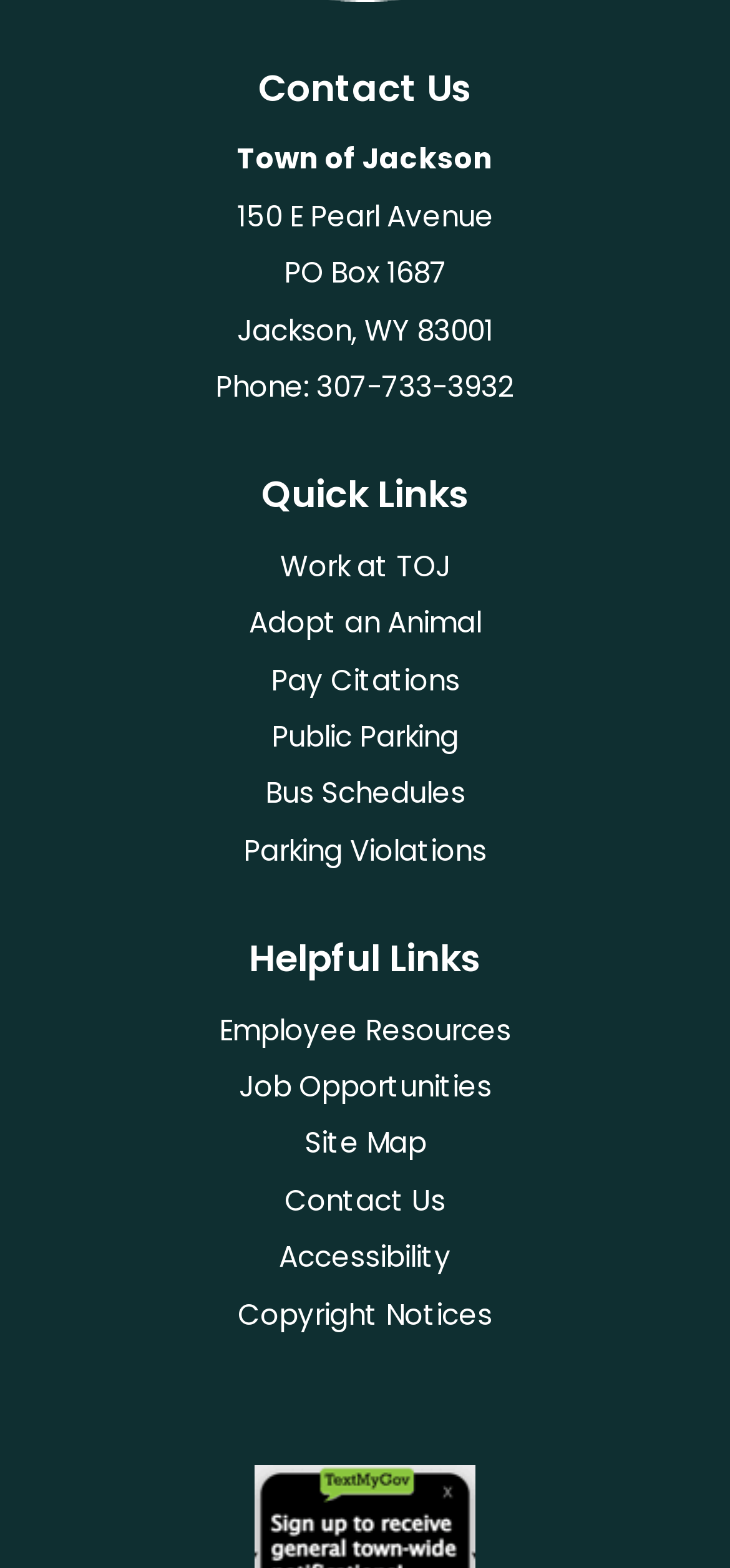Determine the bounding box coordinates of the UI element described below. Use the format (top-left x, top-left y, bottom-right x, bottom-right y) with floating point numbers between 0 and 1: 307-733-3932

[0.433, 0.234, 0.705, 0.259]